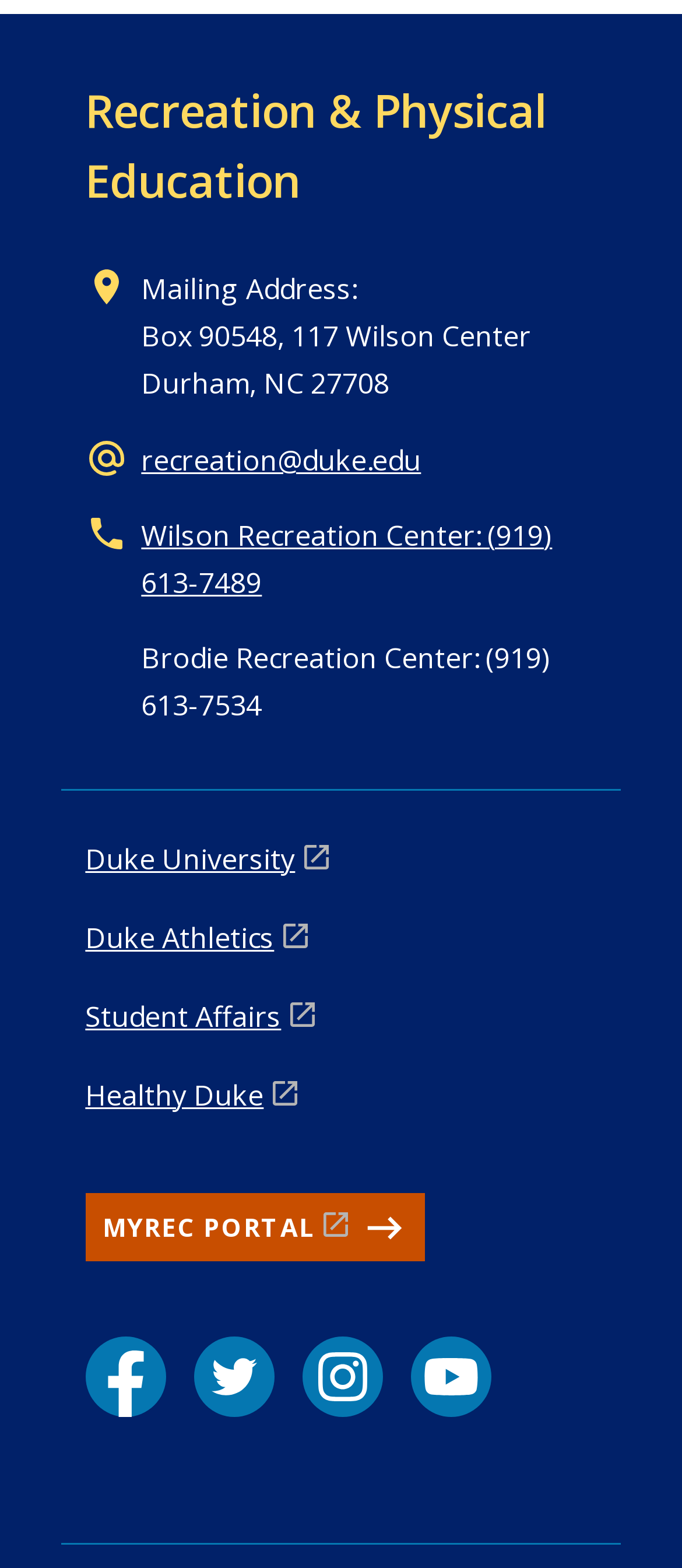Locate the coordinates of the bounding box for the clickable region that fulfills this instruction: "Click 2020".

None